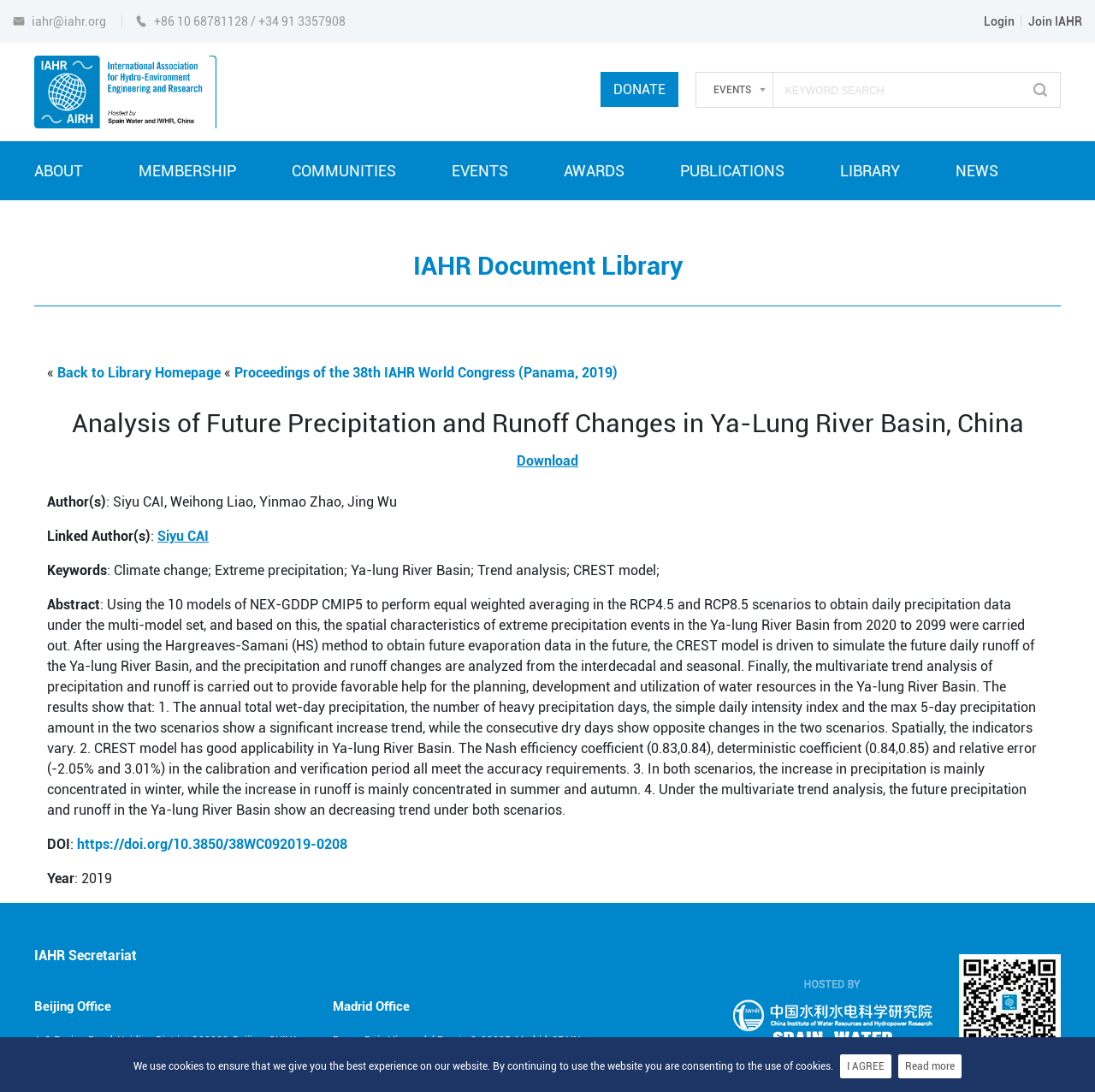Please specify the bounding box coordinates of the clickable section necessary to execute the following command: "Visit the IAHR Secretariat page".

[0.031, 0.869, 0.969, 0.882]